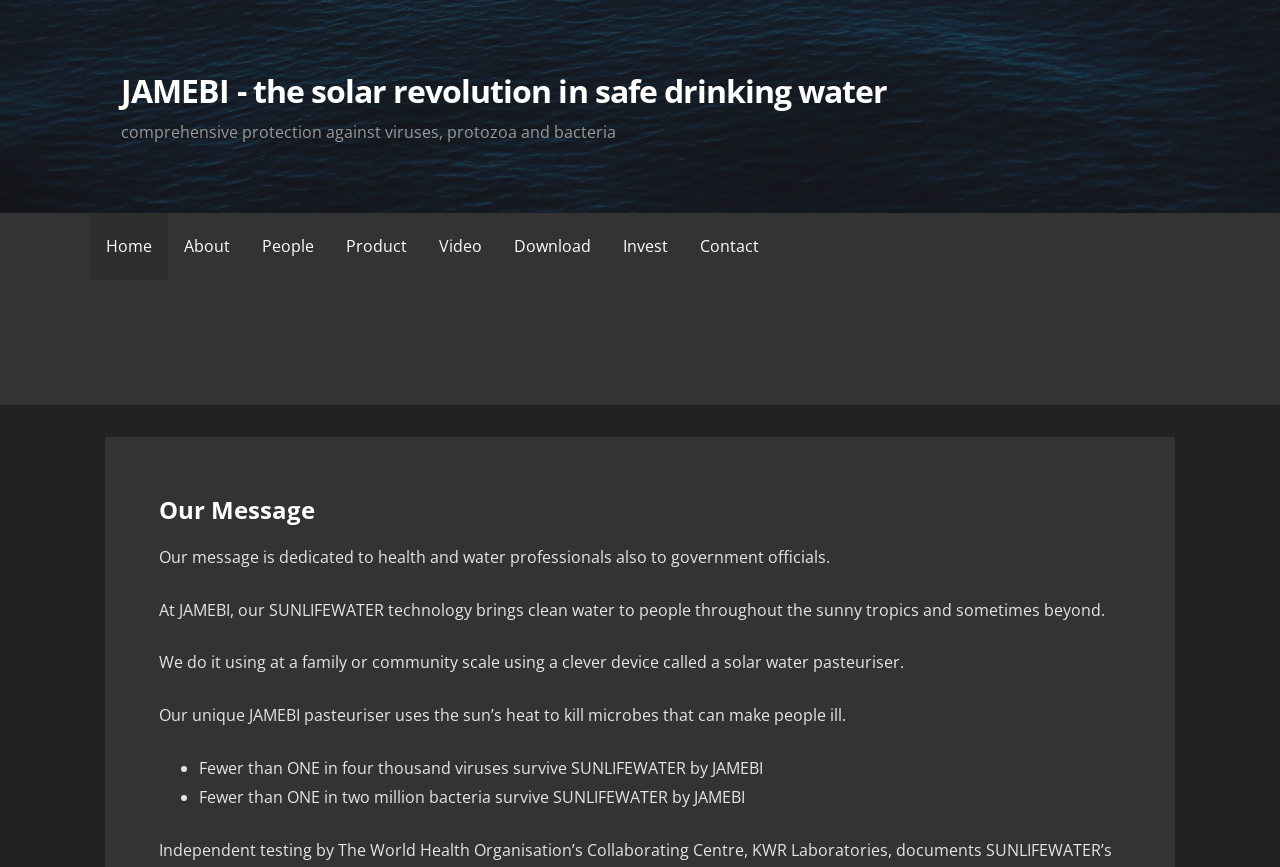Specify the bounding box coordinates of the region I need to click to perform the following instruction: "Click on the Product link". The coordinates must be four float numbers in the range of 0 to 1, i.e., [left, top, right, bottom].

[0.258, 0.245, 0.33, 0.323]